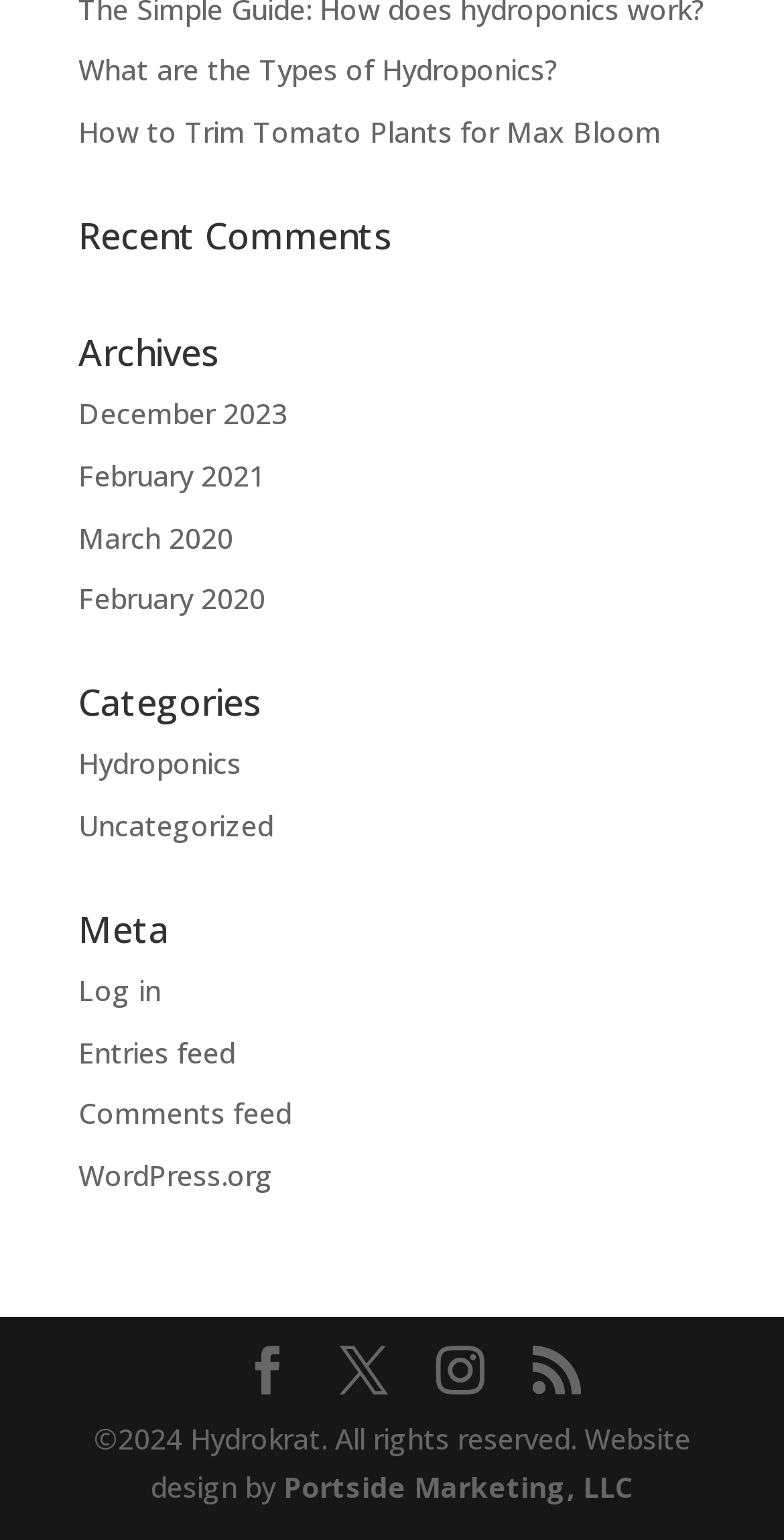How many categories are listed?
Using the image as a reference, give an elaborate response to the question.

Under the 'Categories' heading, there are two links: 'Hydroponics' and 'Uncategorized'.